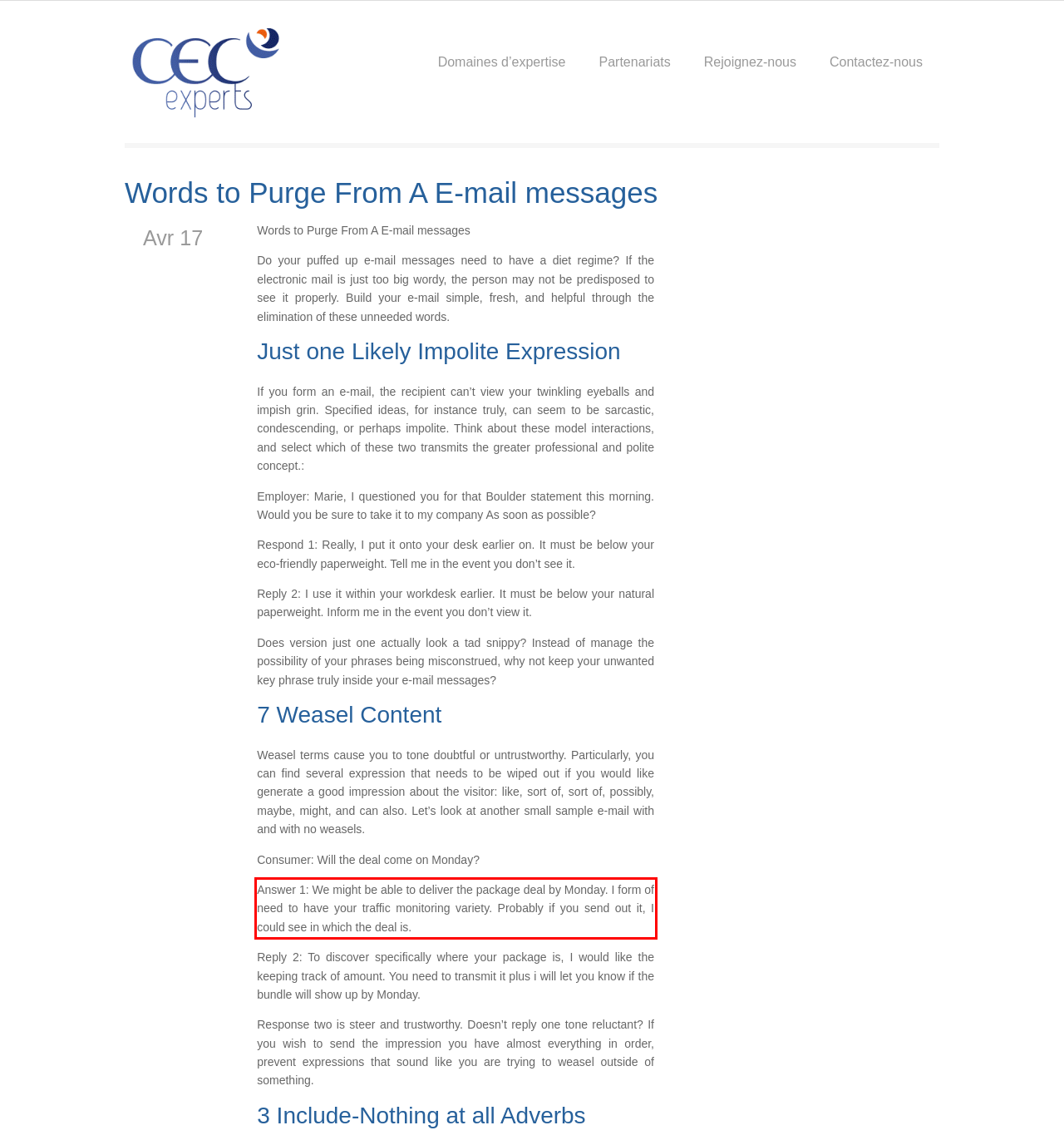Extract and provide the text found inside the red rectangle in the screenshot of the webpage.

Answer 1: We might be able to deliver the package deal by Monday. I form of need to have your traffic monitoring variety. Probably if you send out it, I could see in which the deal is.